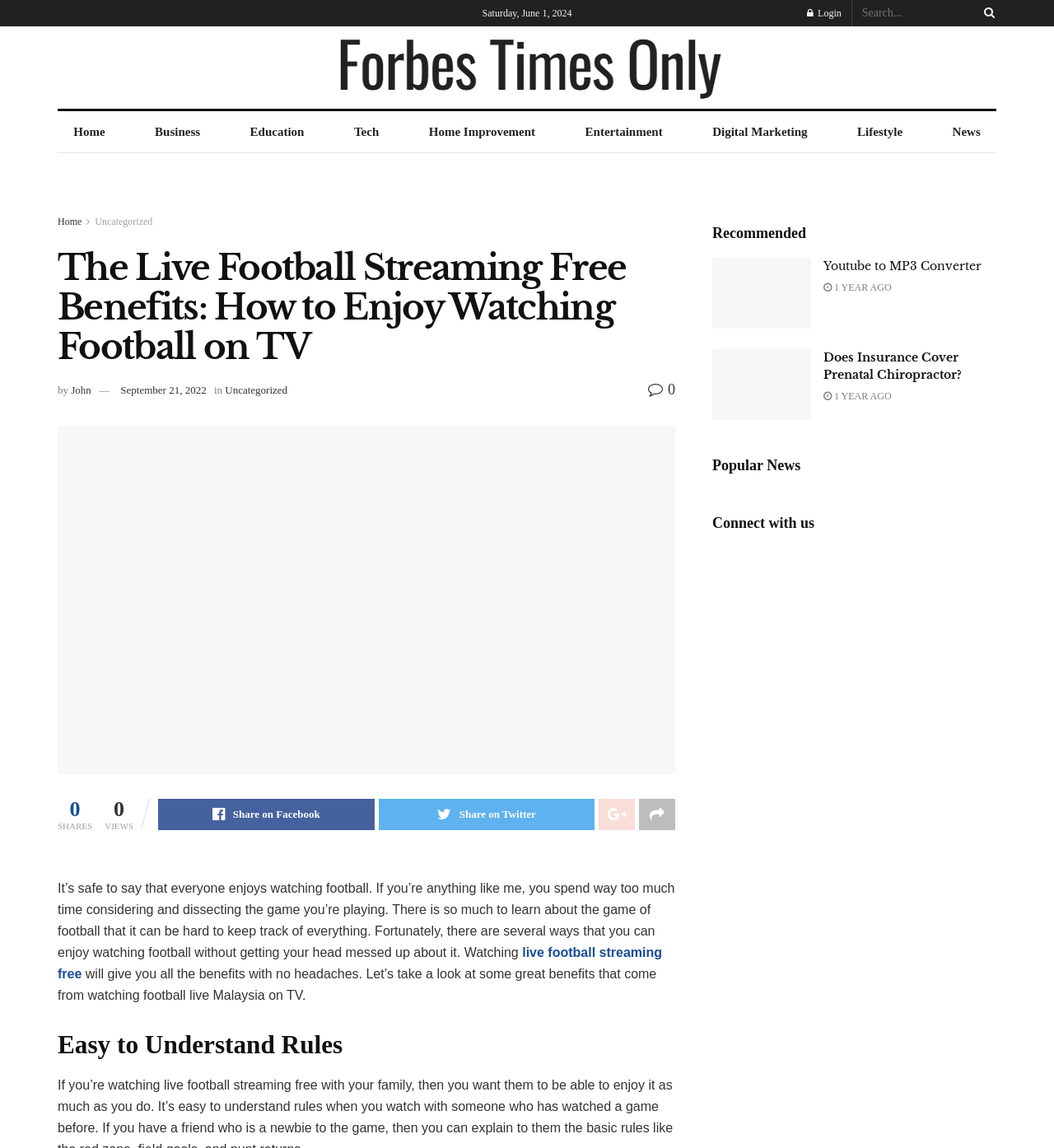Locate the bounding box coordinates of the clickable part needed for the task: "Login to the website".

[0.766, 0.0, 0.798, 0.023]